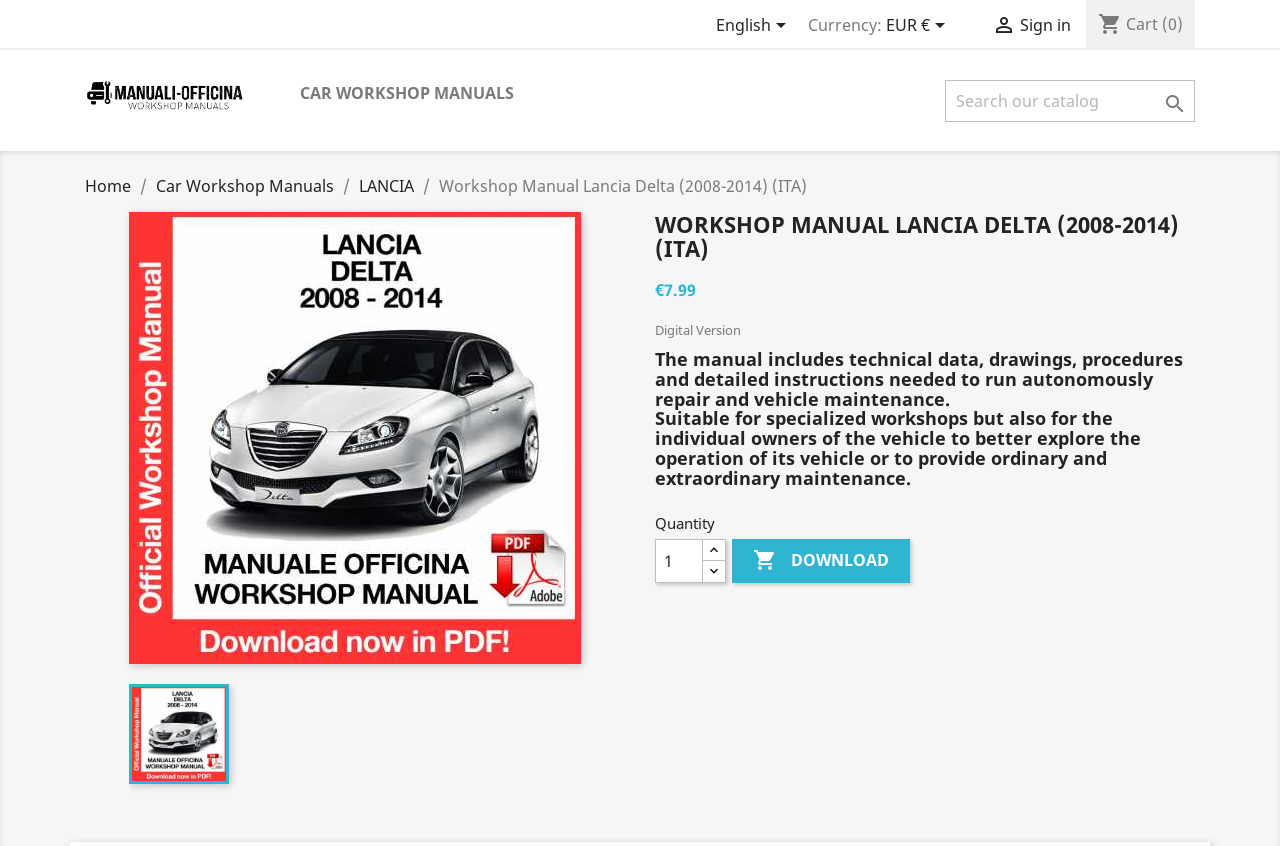Explain the webpage in detail.

This webpage appears to be an online store selling workshop manuals for various vehicles. At the top, there is a header section with a language dropdown menu, a currency dropdown menu, a sign-in link, a shopping cart icon, and a cart counter showing zero items. 

Below the header, there are several links, including "Manuali-Officina", "CAR WORKSHOP MANUALS", and "Home". The main content of the page is focused on a specific workshop manual, "Workshop Manual Lancia Delta (2008-2014) (ITA)". There is a large image of the manual's cover on the left side, and on the right side, there is a description of the manual, including its price, "€7.99", and a brief summary of its contents. 

The manual's description is followed by a section where users can select the quantity of the manual they want to purchase, with increment and decrement buttons. There is also a "DOWNLOAD" button to initiate the purchase. At the bottom of the page, there is a search bar with a search icon.